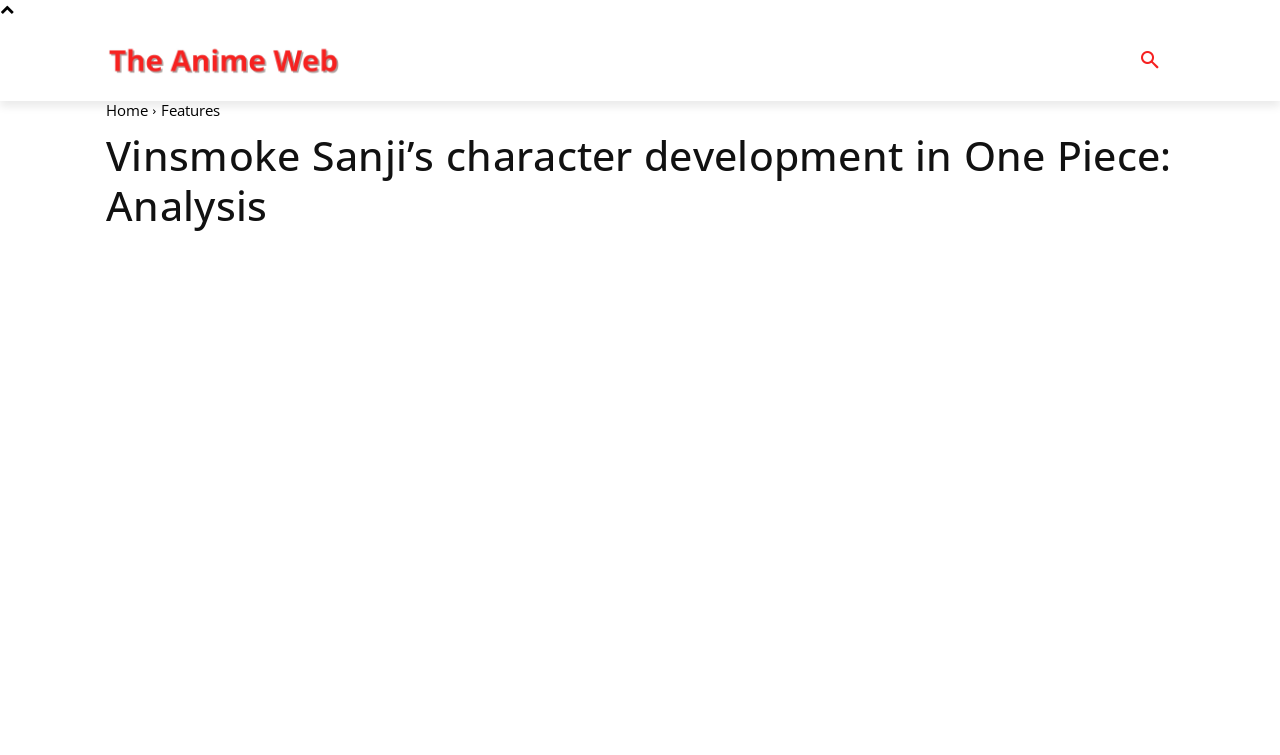What is the logo of the website?
Can you offer a detailed and complete answer to this question?

The logo of the website is located at the top left corner of the webpage, and it is an image element with a bounding box of [0.083, 0.048, 0.266, 0.113].